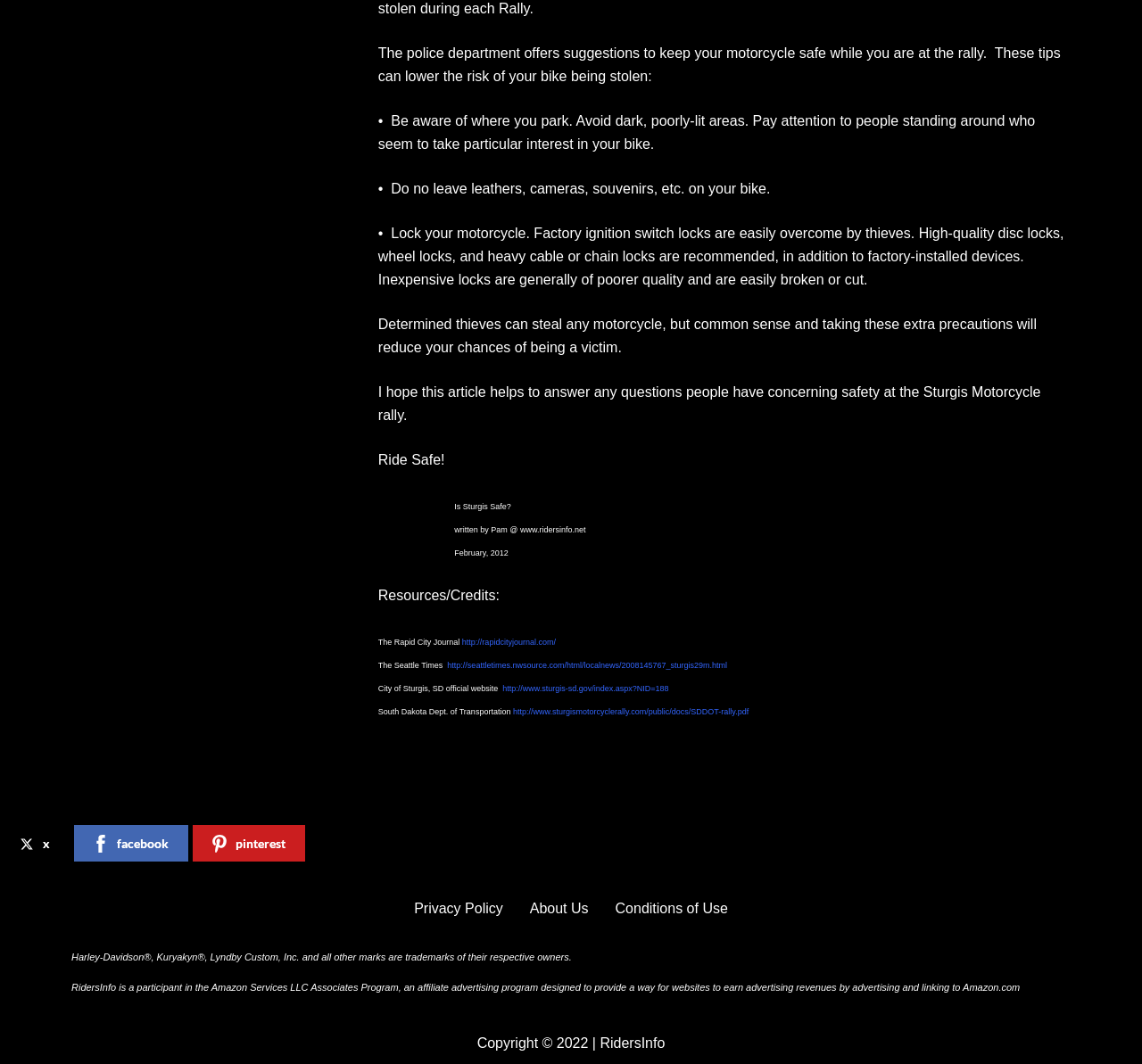Find the bounding box coordinates of the clickable area that will achieve the following instruction: "Click the link to facebook".

[0.065, 0.775, 0.165, 0.81]